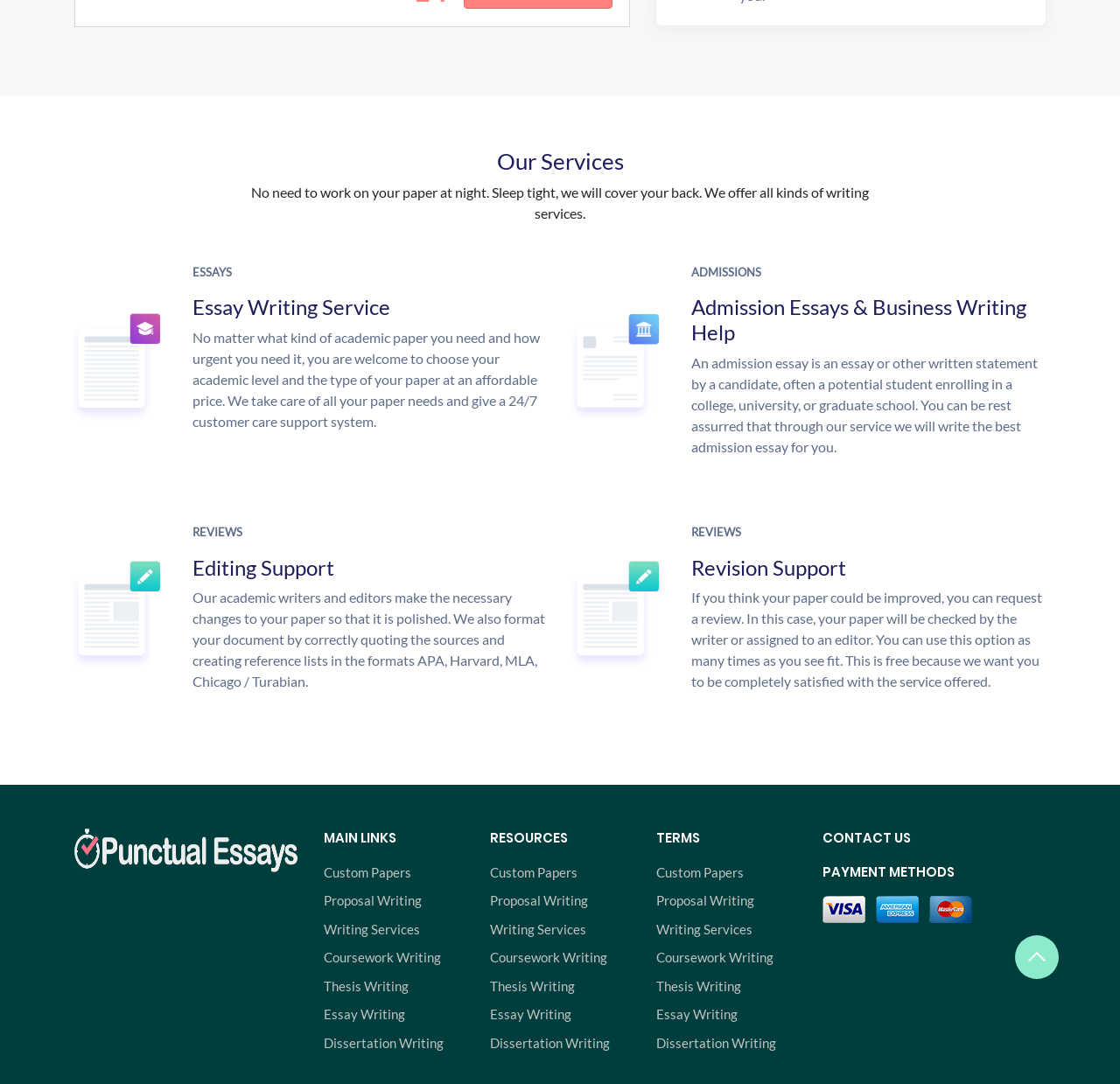Find the bounding box coordinates of the area that needs to be clicked in order to achieve the following instruction: "Click on Custom Papers". The coordinates should be specified as four float numbers between 0 and 1, i.e., [left, top, right, bottom].

[0.289, 0.796, 0.414, 0.814]